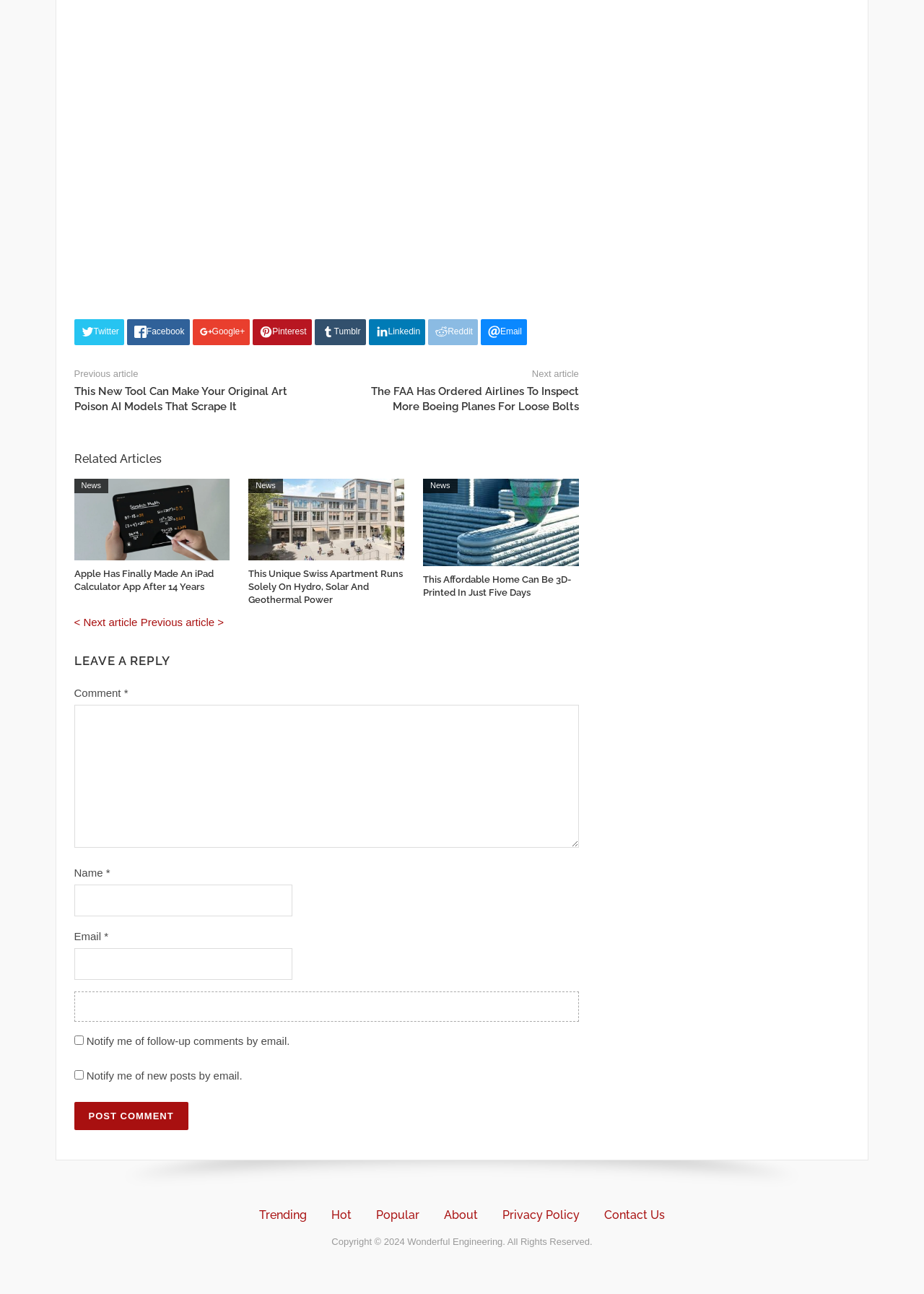How many social media links are in the footer?
Make sure to answer the question with a detailed and comprehensive explanation.

I counted the number of social media links in the footer by looking at the links with text 'Twitter', 'Facebook', 'Google+', 'Pinterest', 'Tumblr', and 'Linkedin' which are located at the bottom of the webpage, above the 'Previous article' and 'Next article' links.